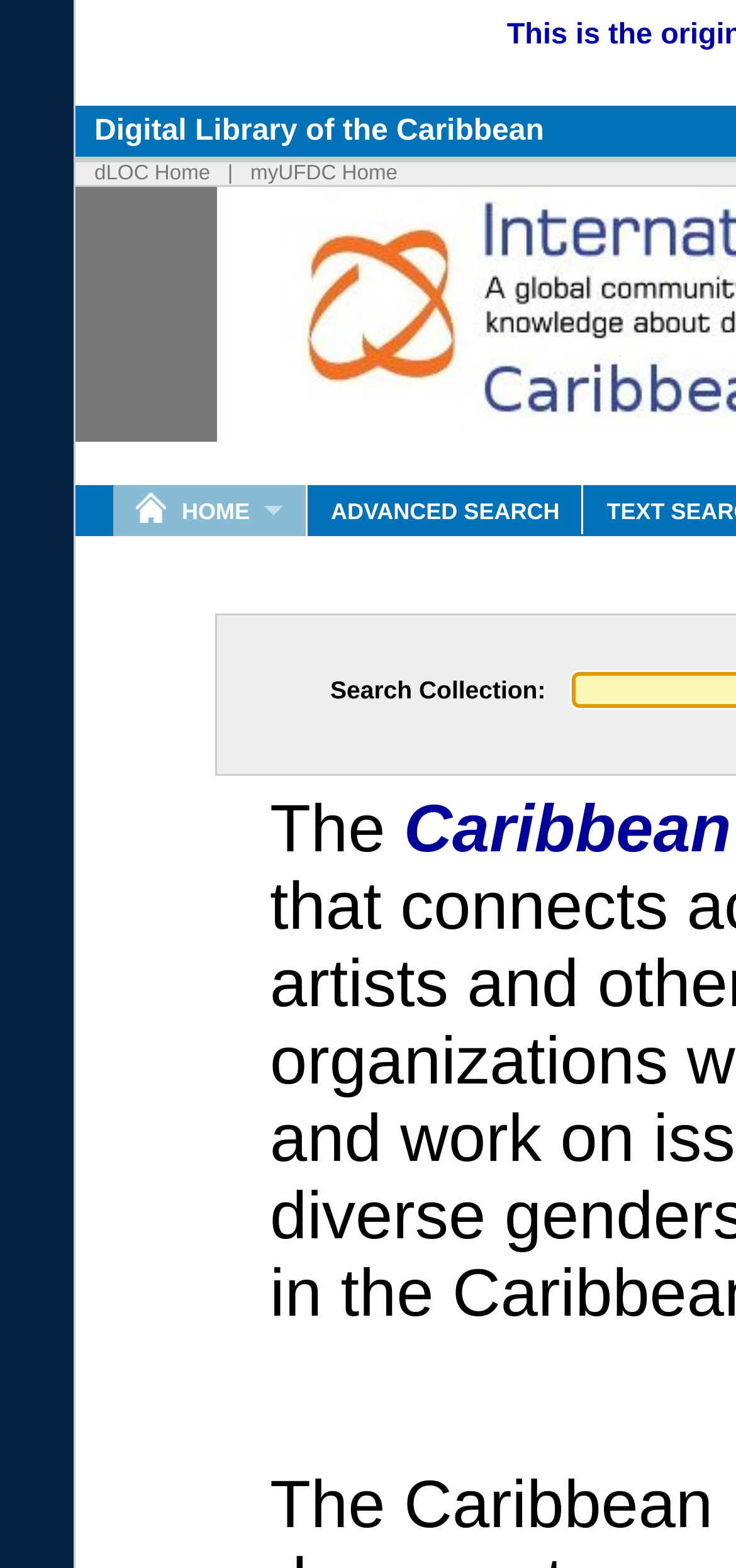What is the text above the 'Search Collection:' label?
Provide a short answer using one word or a brief phrase based on the image.

The